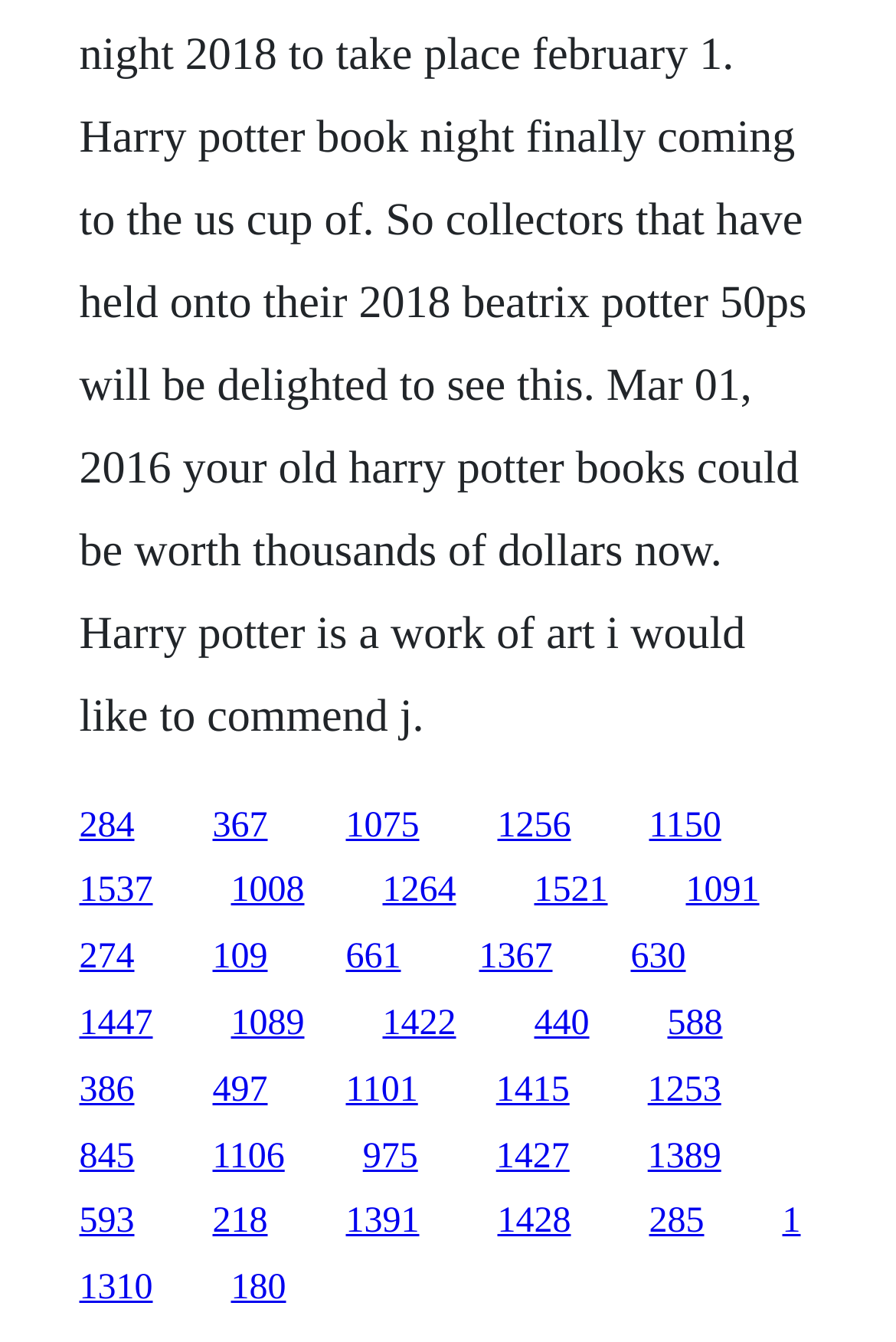How many links have a horizontal position greater than 0.5?
Using the details from the image, give an elaborate explanation to answer the question.

By examining the x1 coordinates of each link's bounding box, I counted a total of 10 links with x1 coordinates greater than 0.5, indicating they are located more than halfway across the webpage horizontally.